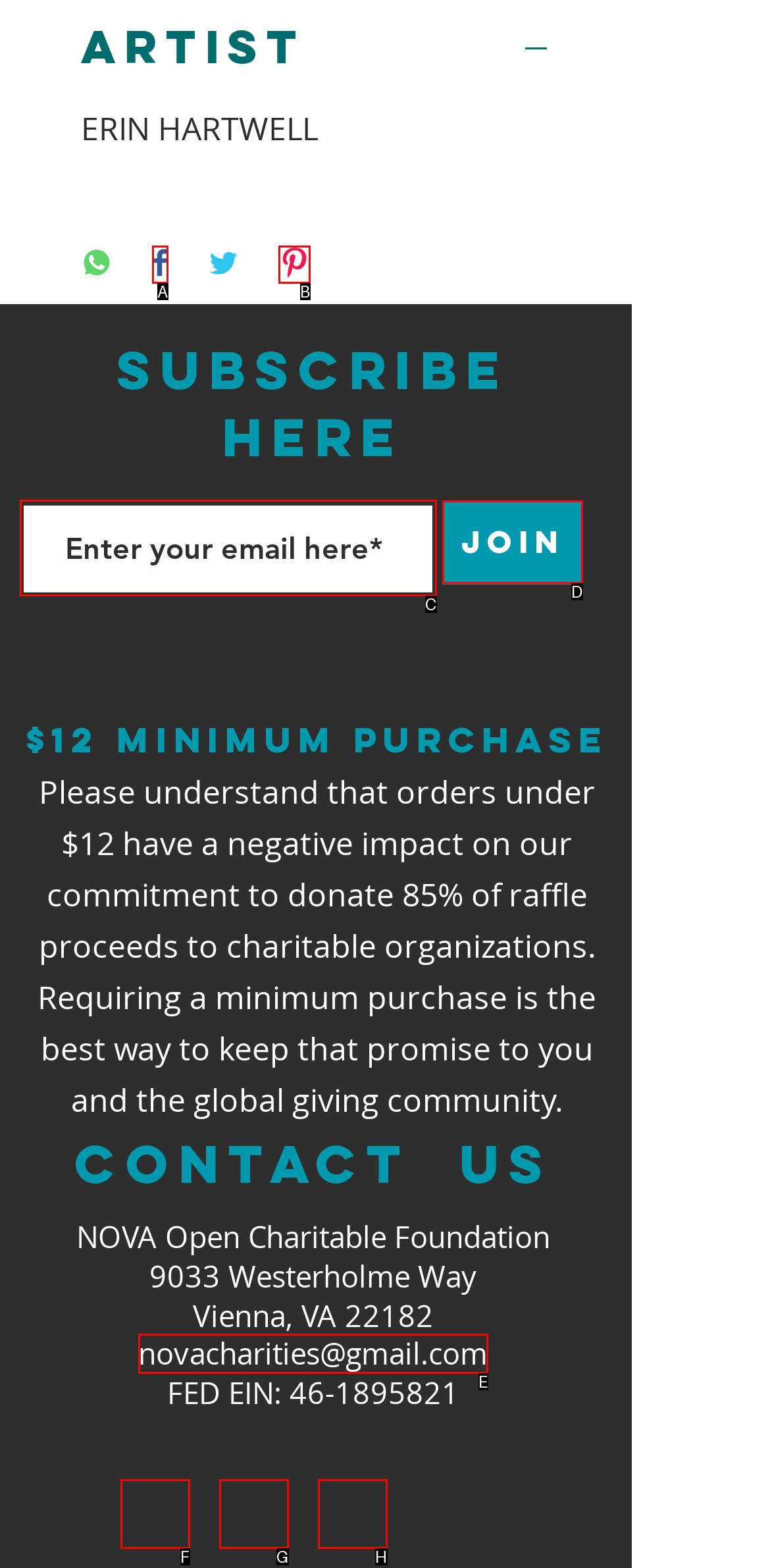Indicate the letter of the UI element that should be clicked to accomplish the task: Enter email address. Answer with the letter only.

C